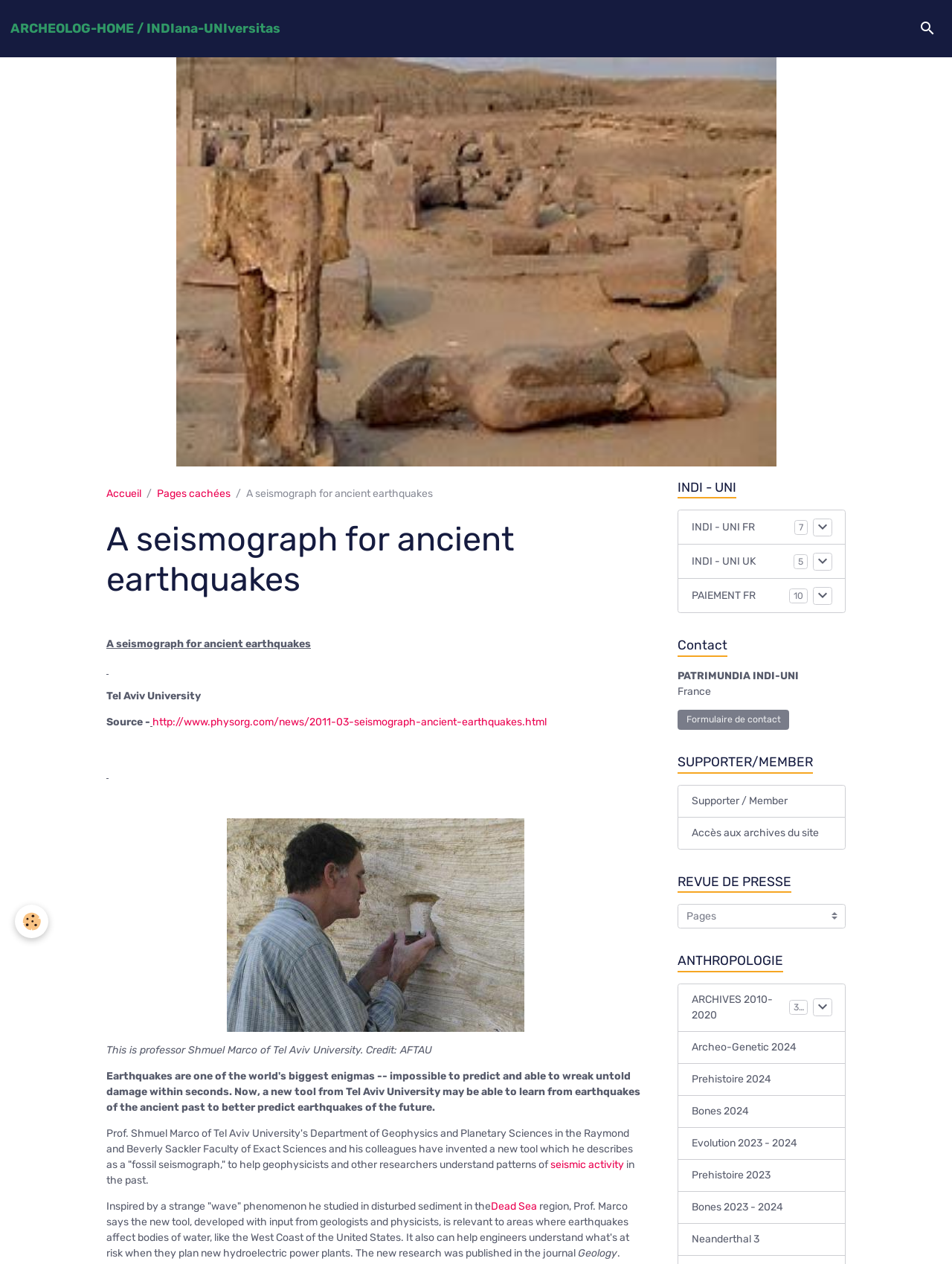Please pinpoint the bounding box coordinates for the region I should click to adhere to this instruction: "Read more about ancient earthquakes".

[0.16, 0.566, 0.574, 0.576]